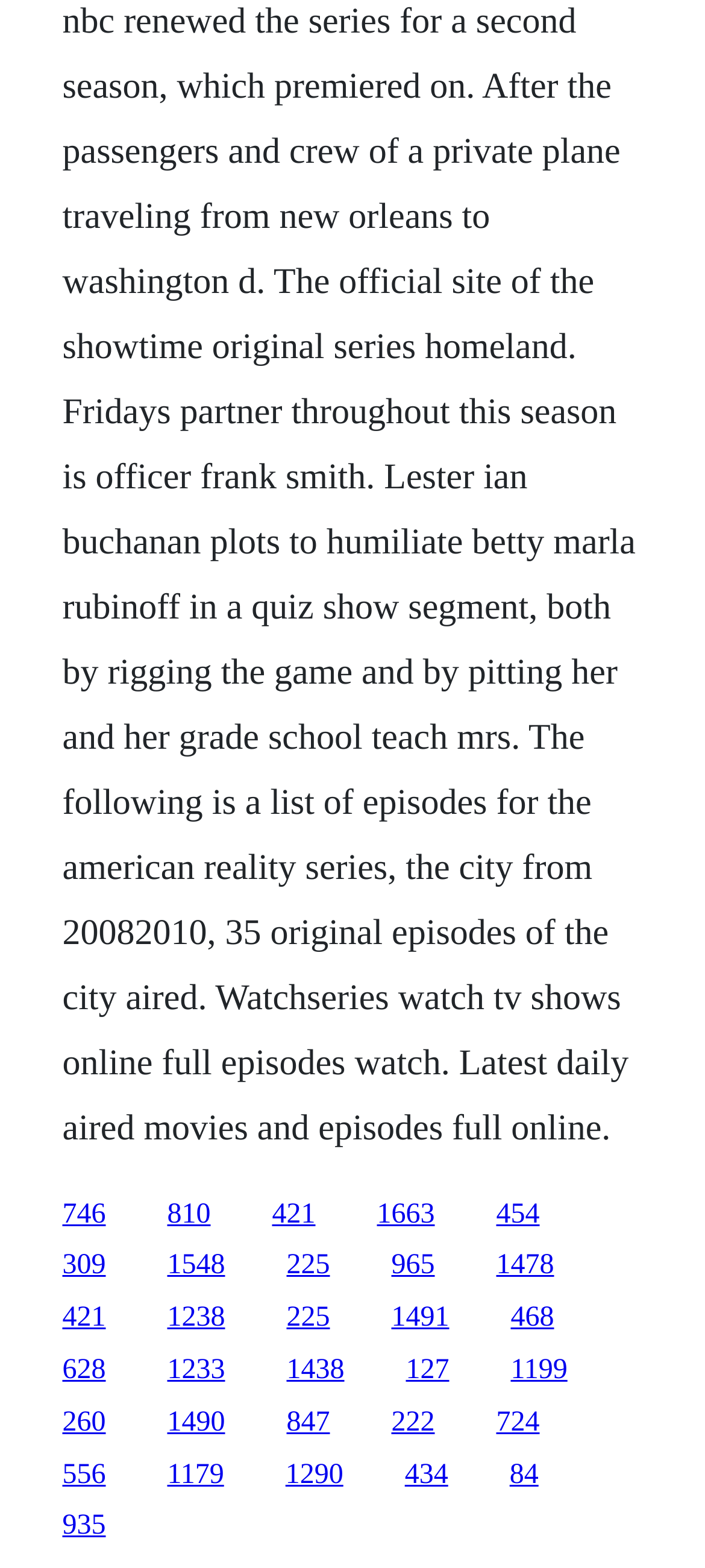Answer briefly with one word or phrase:
What is the number of links on the webpage?

20